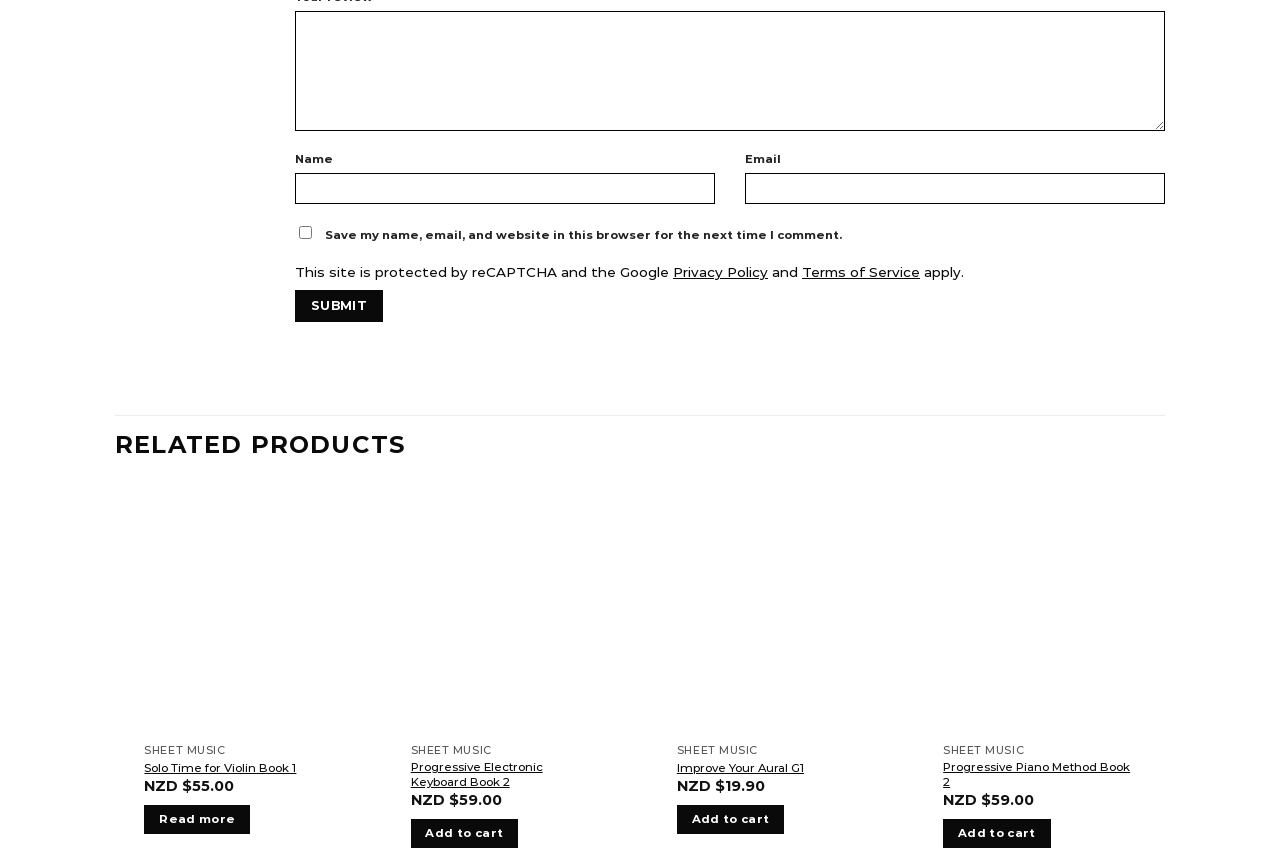Locate the bounding box coordinates of the clickable region necessary to complete the following instruction: "Click the Submit button". Provide the coordinates in the format of four float numbers between 0 and 1, i.e., [left, top, right, bottom].

[0.23, 0.34, 0.299, 0.378]